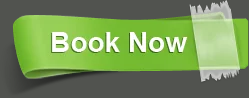Use the information in the screenshot to answer the question comprehensively: What type of accommodations does Falcon Lodge offer?

According to the caption, Falcon Lodge's messaging conveys that it offers boutique-style medium and long-term accommodations in North Sydney, which suggests that the lodge provides a specific type of accommodation.